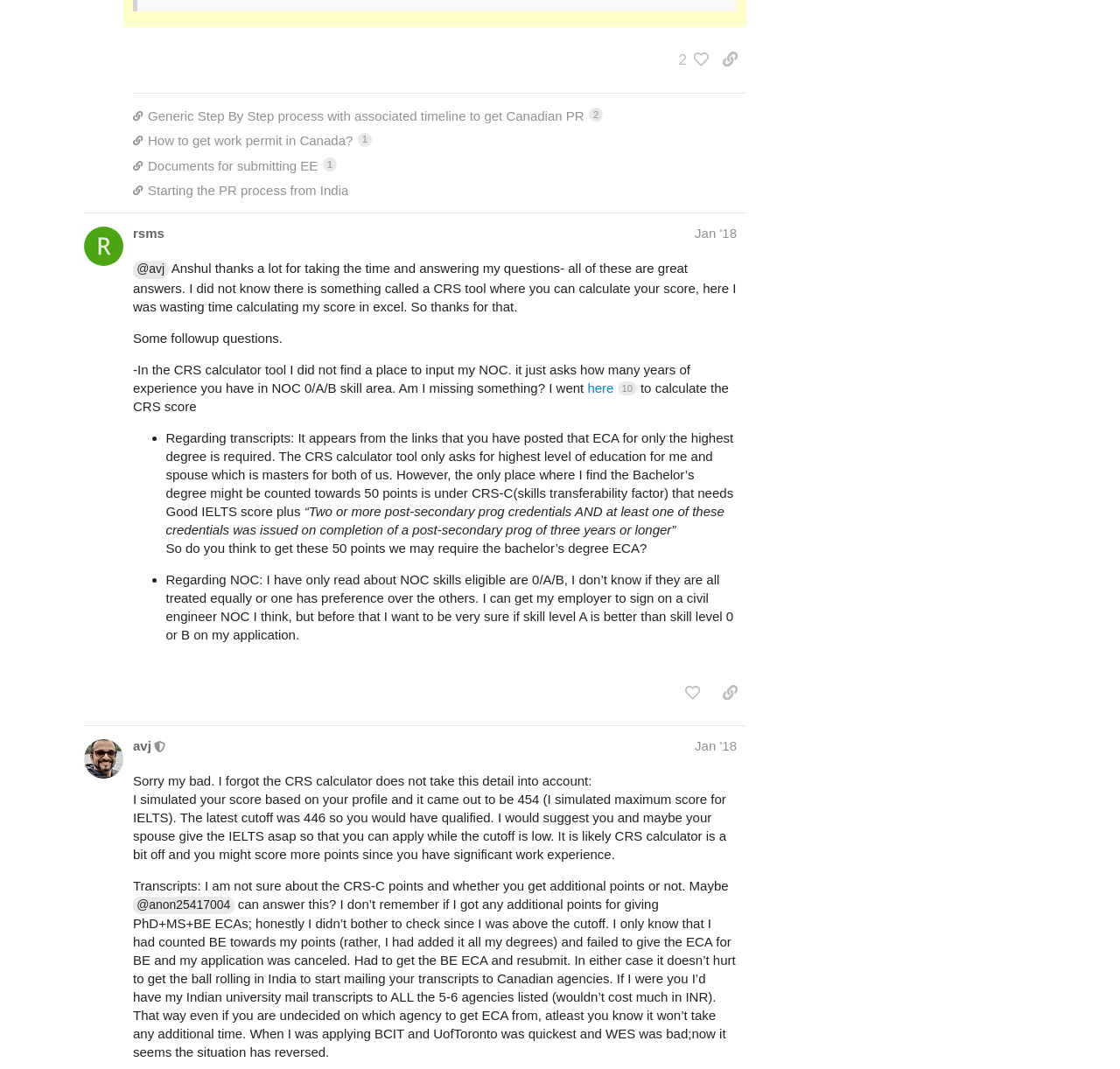What is the topic of discussion in post #6?
Analyze the image and deliver a detailed answer to the question.

Based on the content of post #6, it appears that the user 'avj' is discussing the Education Credentials Assessment (ECA) process, specifically whether it is necessary to get ECAs for all degrees.